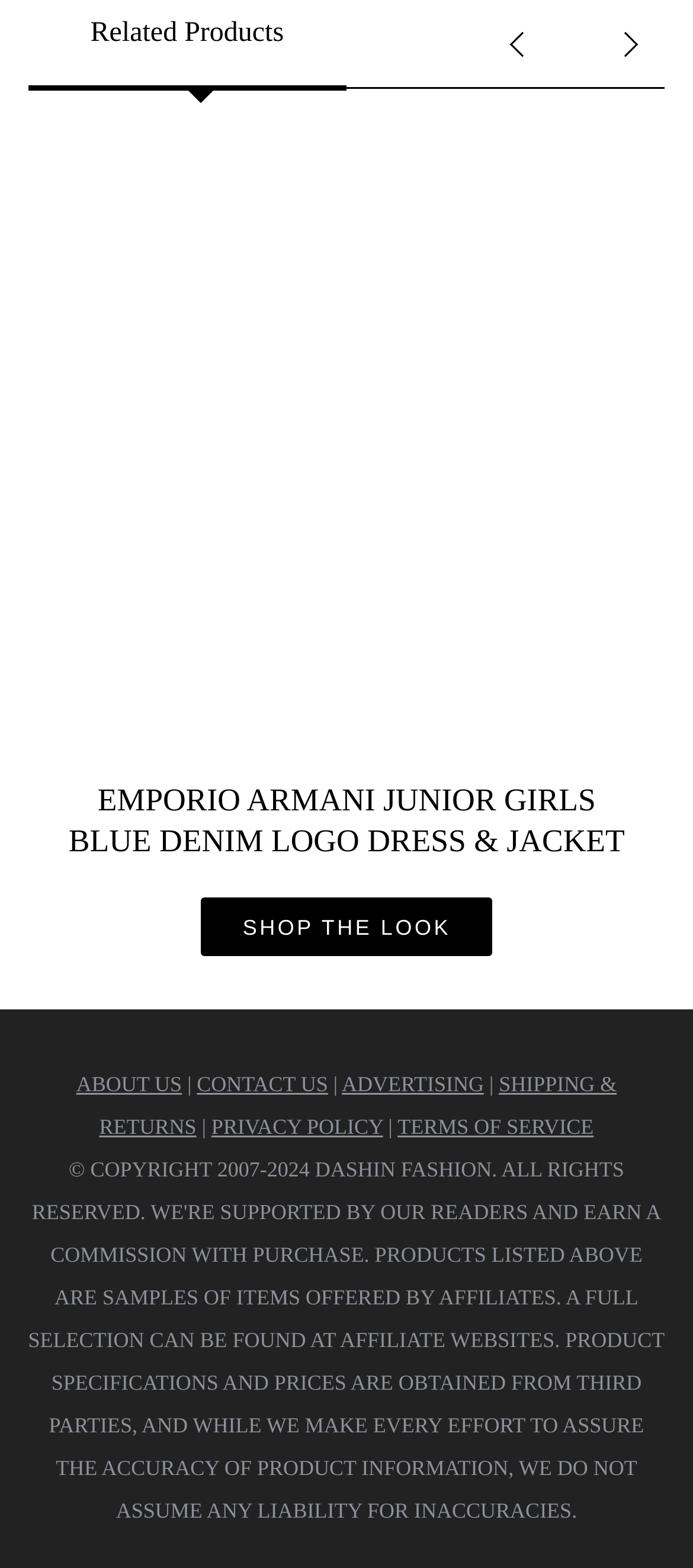Please provide a brief answer to the question using only one word or phrase: 
What is the product category of the displayed item?

Girls Blue Denim Logo Dress & Jacket